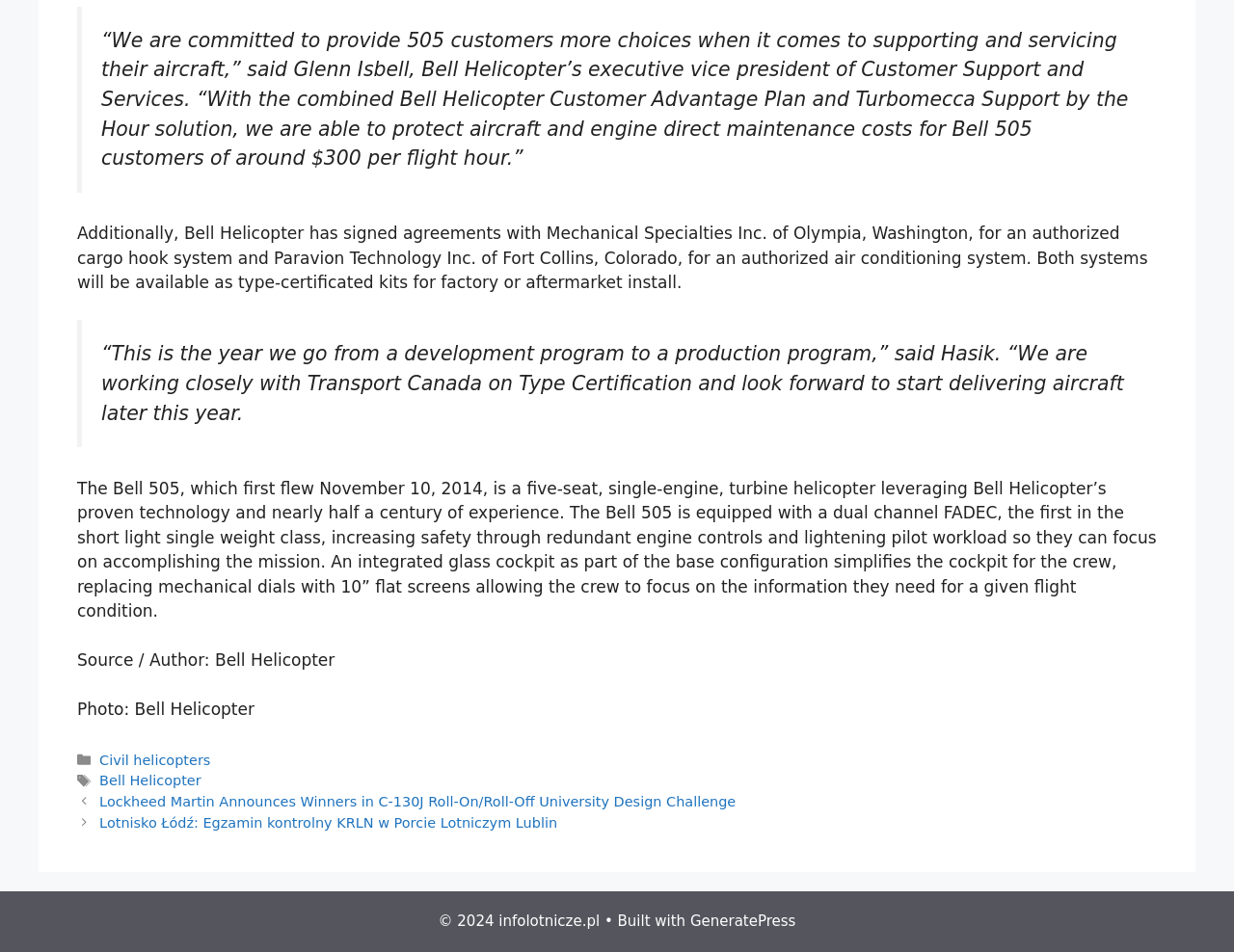What is the name of the company that signed an agreement with Bell Helicopter for an authorized air conditioning system?
Use the information from the image to give a detailed answer to the question.

The article mentions that Bell Helicopter has signed agreements with several companies, including Paravion Technology Inc. of Fort Collins, Colorado, for an authorized air conditioning system. This information can be found in the second StaticText section of the webpage.